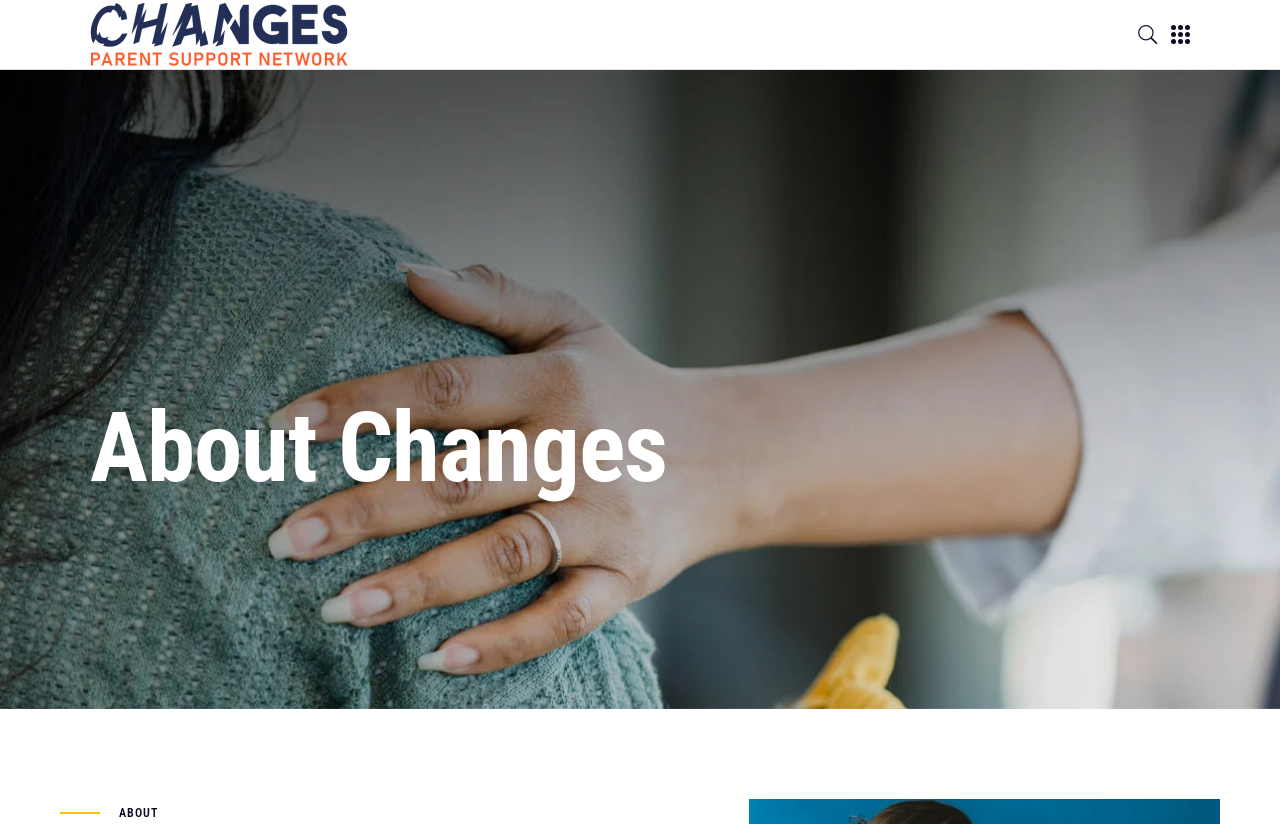Please determine the bounding box coordinates, formatted as (top-left x, top-left y, bottom-right x, bottom-right y), with all values as floating point numbers between 0 and 1. Identify the bounding box of the region described as: alt="Mobile Logo"

[0.07, 0.002, 0.272, 0.081]